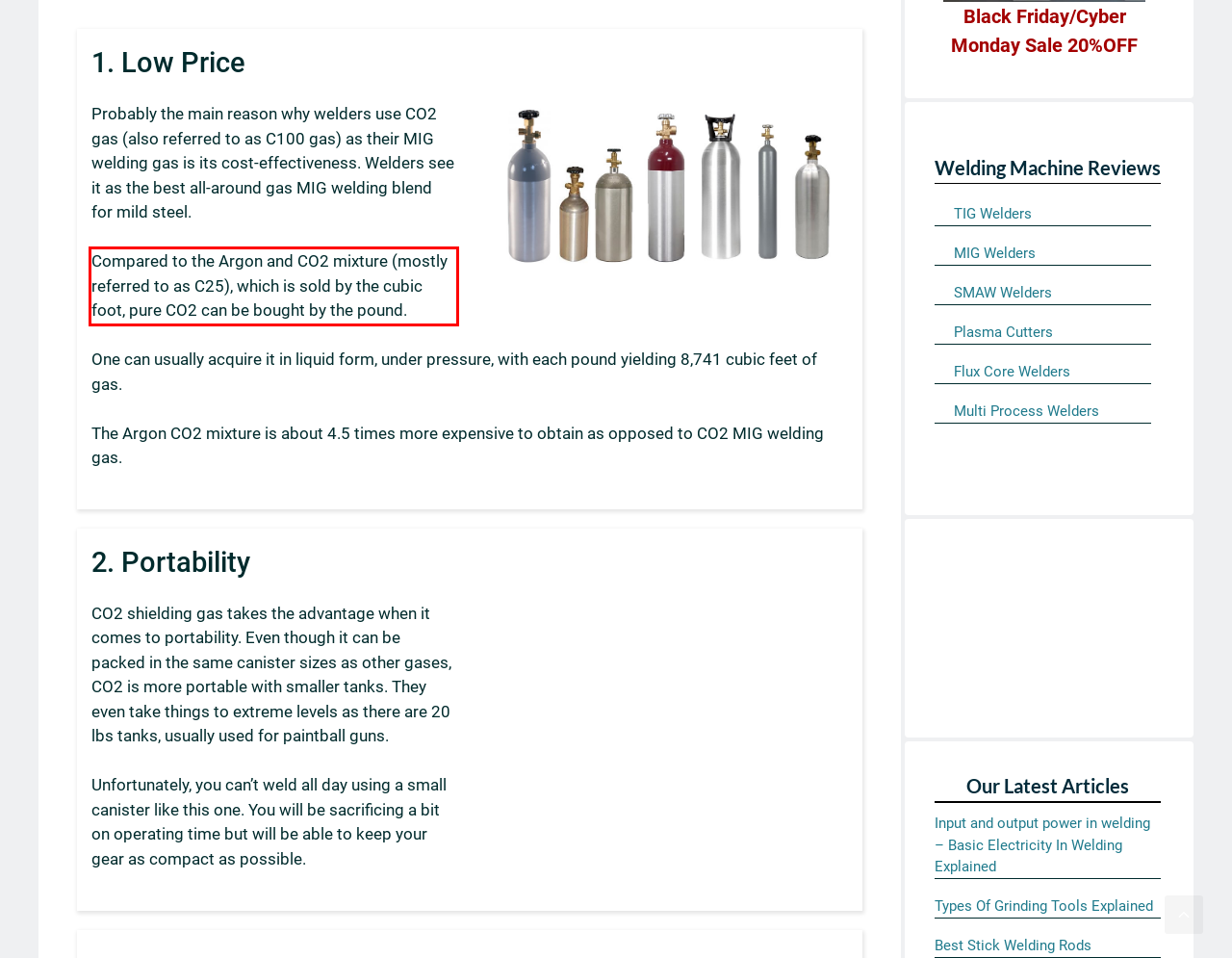Given the screenshot of the webpage, identify the red bounding box, and recognize the text content inside that red bounding box.

Compared to the Argon and CO2 mixture (mostly referred to as C25), which is sold by the cubic foot, pure CO2 can be bought by the pound.